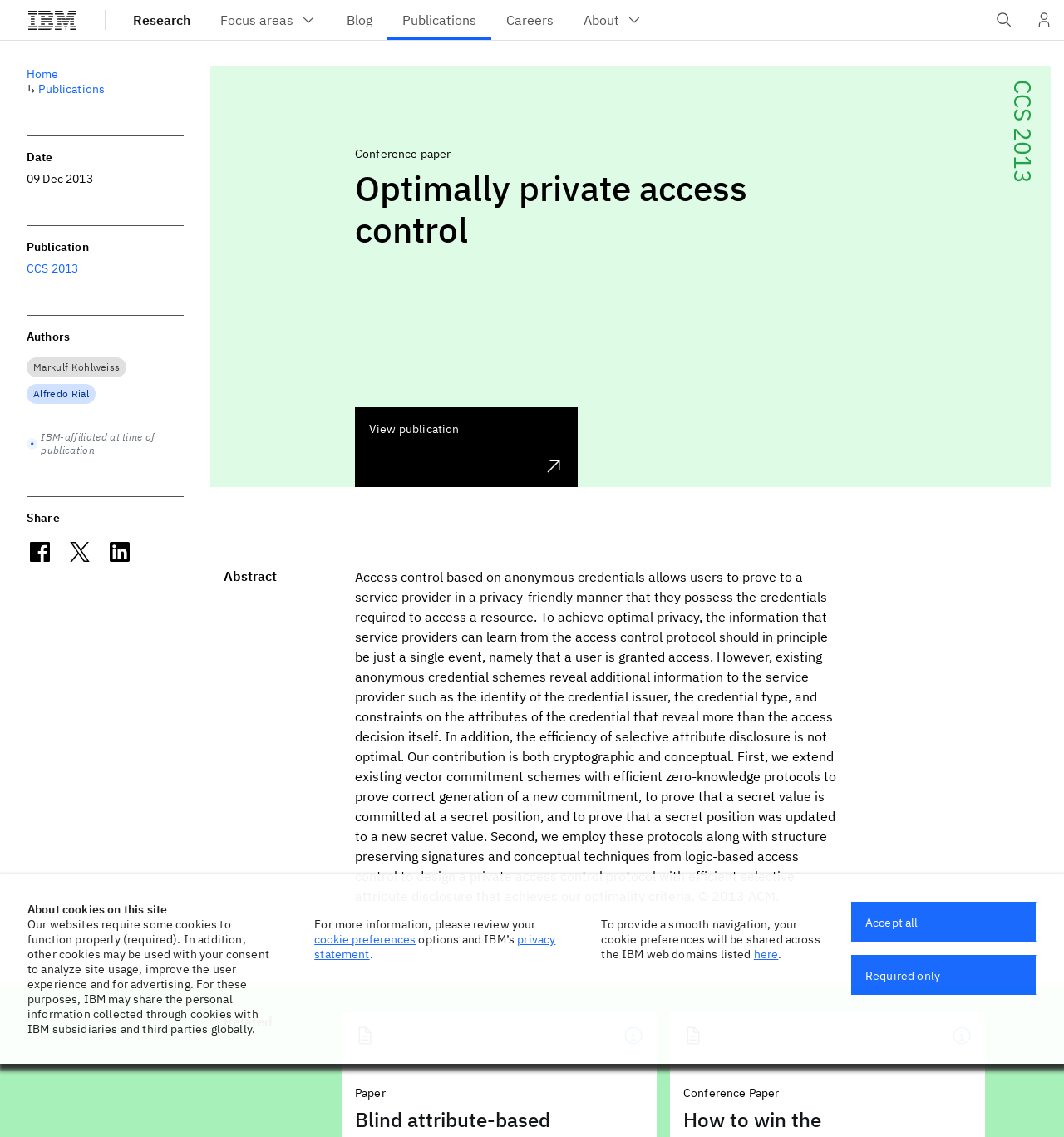What is the date of the publication?
Answer the question with as much detail as possible.

I found the answer by looking at the section 'Date' and the static text '09 Dec 2013' which indicates the date of the publication.